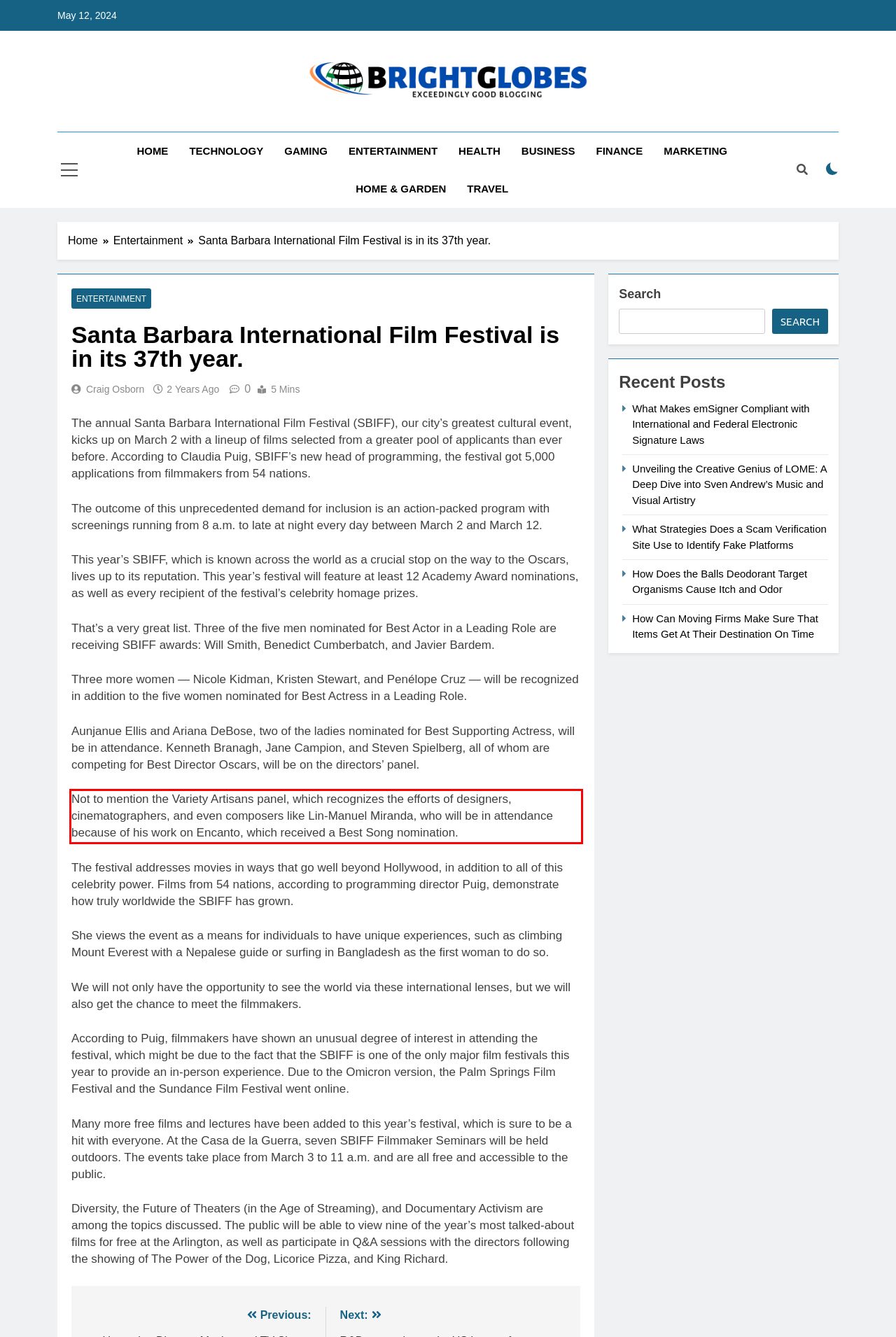You are given a screenshot showing a webpage with a red bounding box. Perform OCR to capture the text within the red bounding box.

Not to mention the Variety Artisans panel, which recognizes the efforts of designers, cinematographers, and even composers like Lin-Manuel Miranda, who will be in attendance because of his work on Encanto, which received a Best Song nomination.